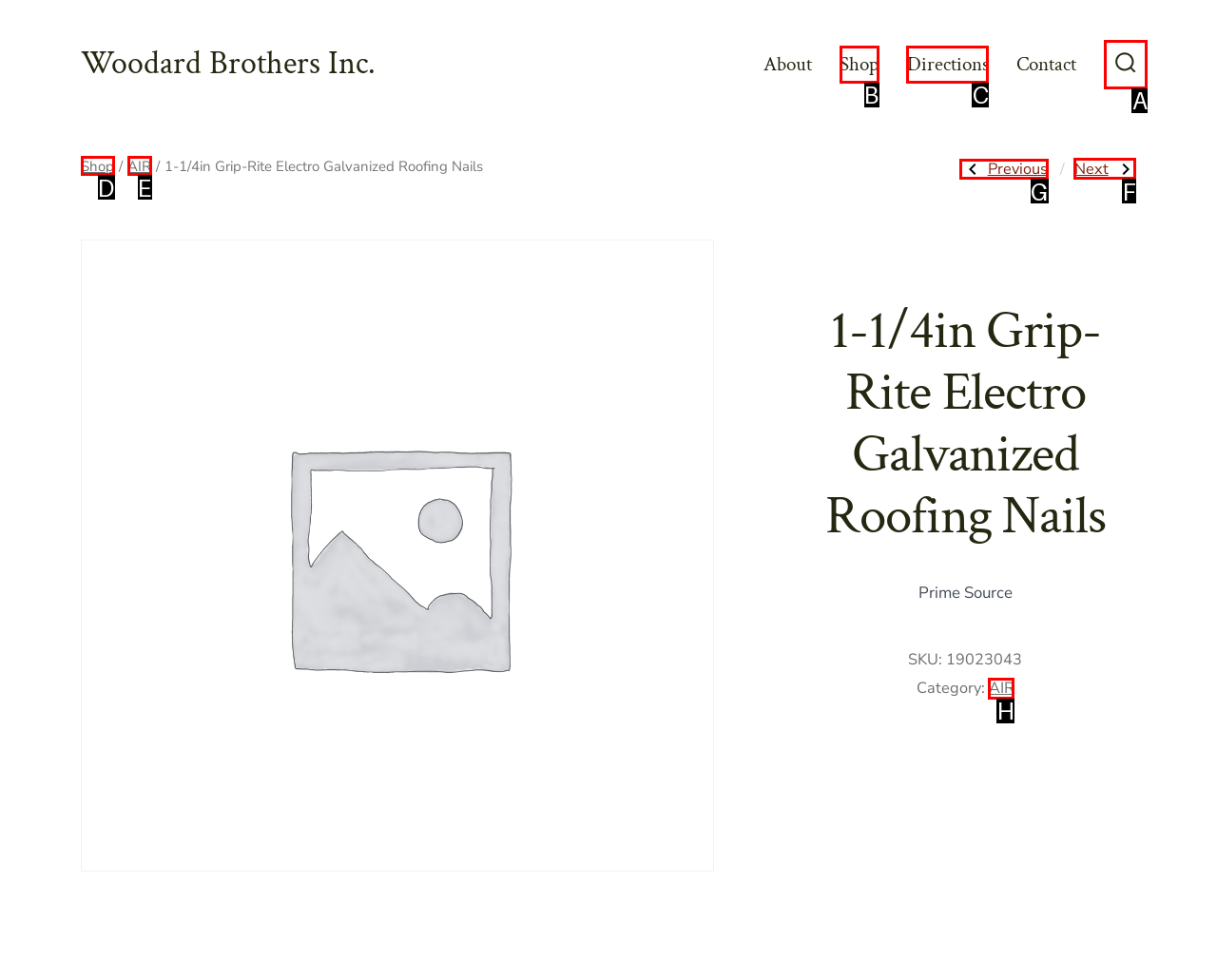Look at the highlighted elements in the screenshot and tell me which letter corresponds to the task: View previous post.

G